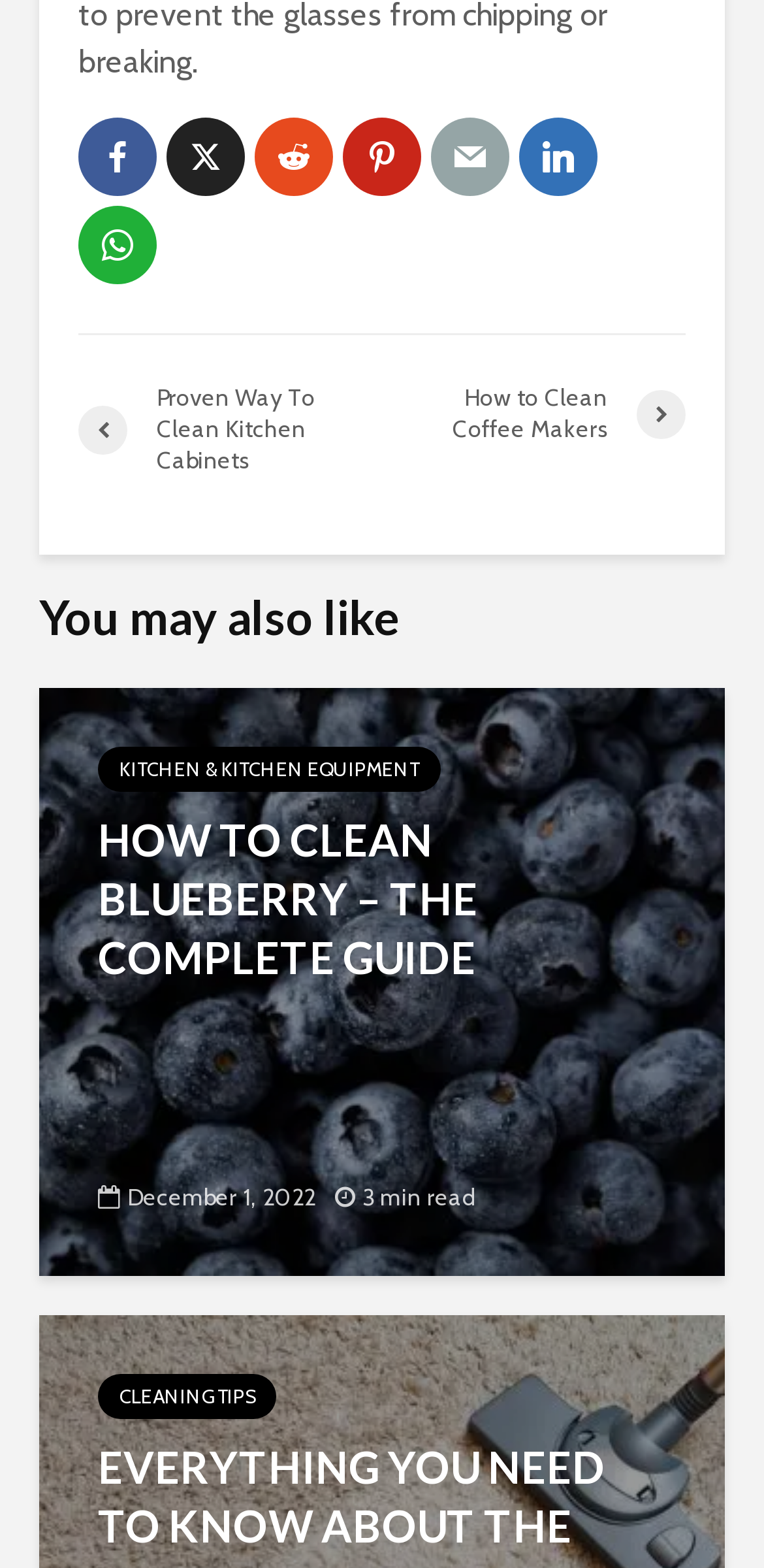Determine the bounding box coordinates of the clickable element necessary to fulfill the instruction: "Read the article about how to clean coffee makers". Provide the coordinates as four float numbers within the 0 to 1 range, i.e., [left, top, right, bottom].

[0.5, 0.244, 0.897, 0.284]